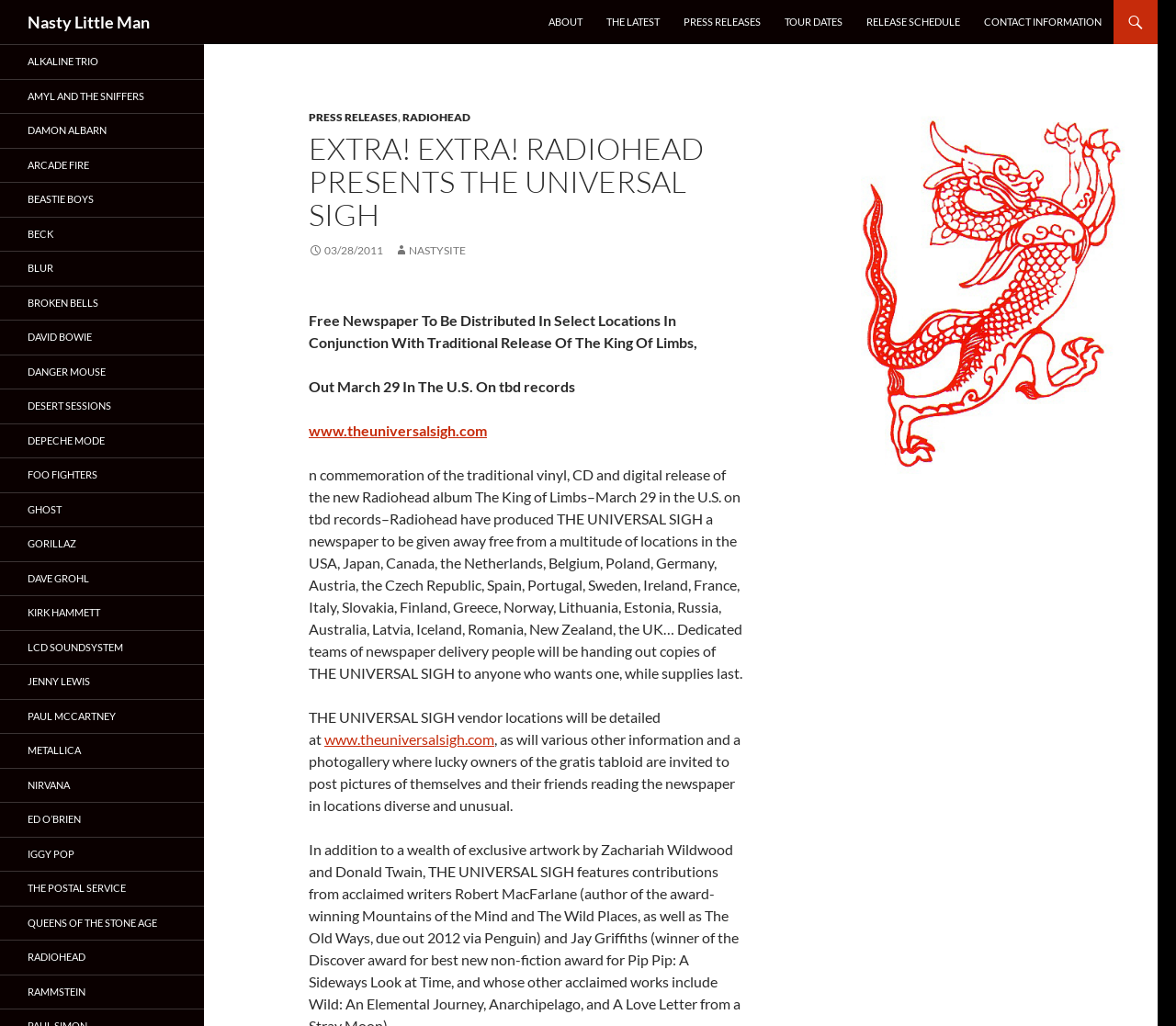Locate the UI element described by May 2023 and provide its bounding box coordinates. Use the format (top-left x, top-left y, bottom-right x, bottom-right y) with all values as floating point numbers between 0 and 1.

None